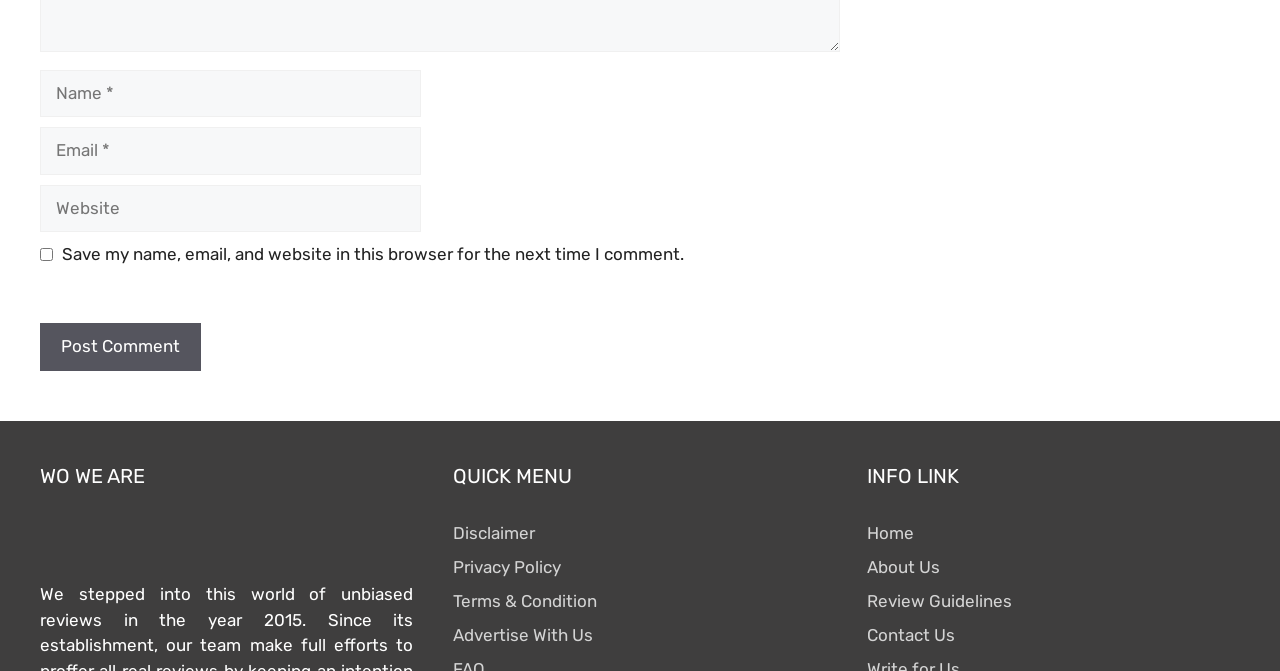Show the bounding box coordinates of the element that should be clicked to complete the task: "Go to the Home page".

[0.677, 0.779, 0.714, 0.809]